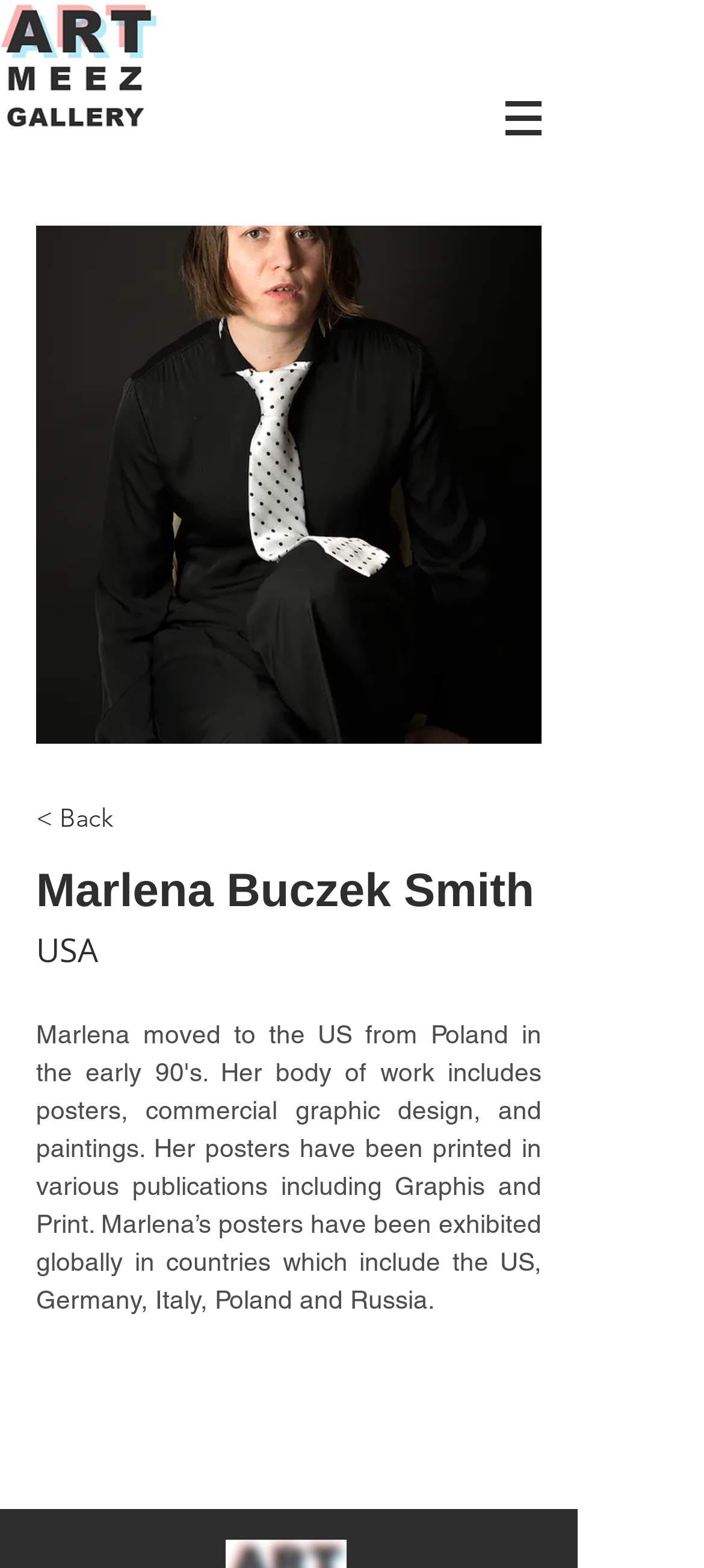What is the direction of the link? Analyze the screenshot and reply with just one word or a short phrase.

Back